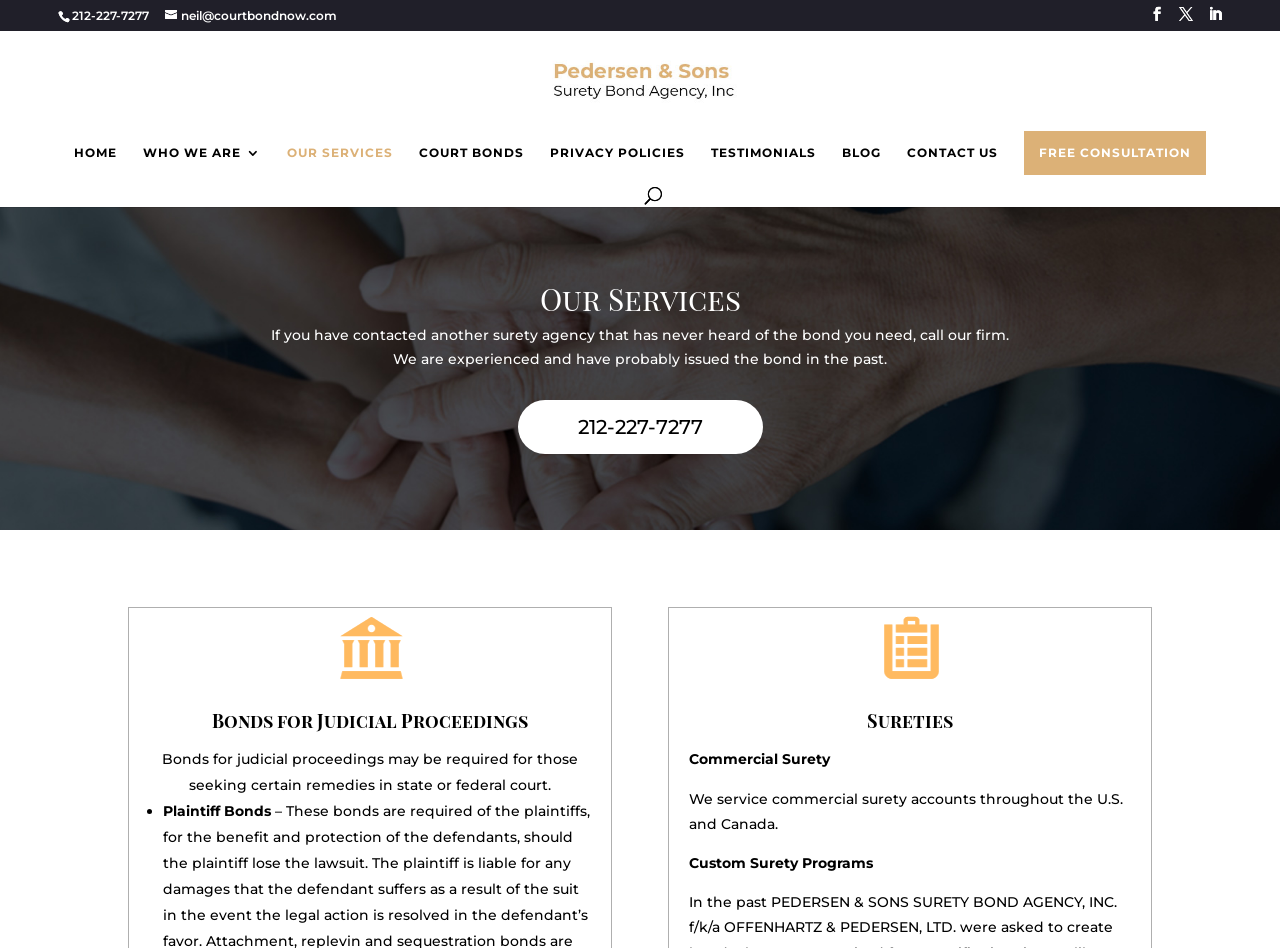What is the purpose of plaintiff bonds?
Examine the webpage screenshot and provide an in-depth answer to the question.

I found this information by reading the text under the heading 'Bonds for Judicial Proceedings', which mentions that plaintiff bonds are required for those seeking certain remedies in state or federal court.